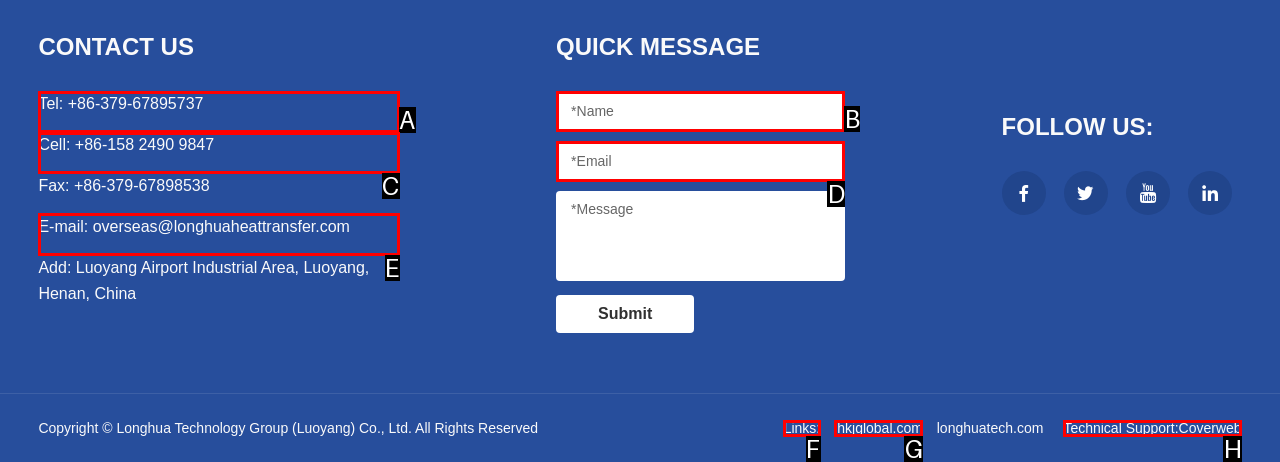Determine the letter of the UI element that will complete the task: Send an email to overseas@longhuaheattransfer.com
Reply with the corresponding letter.

E